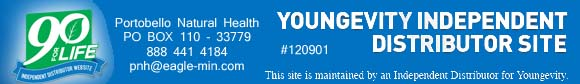What is the contact number on the banner?
Refer to the image and offer an in-depth and detailed answer to the question.

The contact number is displayed on the banner, which suggests that the distributor wants to make it easy for potential customers to get in touch with them. The inclusion of a contact number on the banner implies that the distributor values accessibility and communication with their customers.